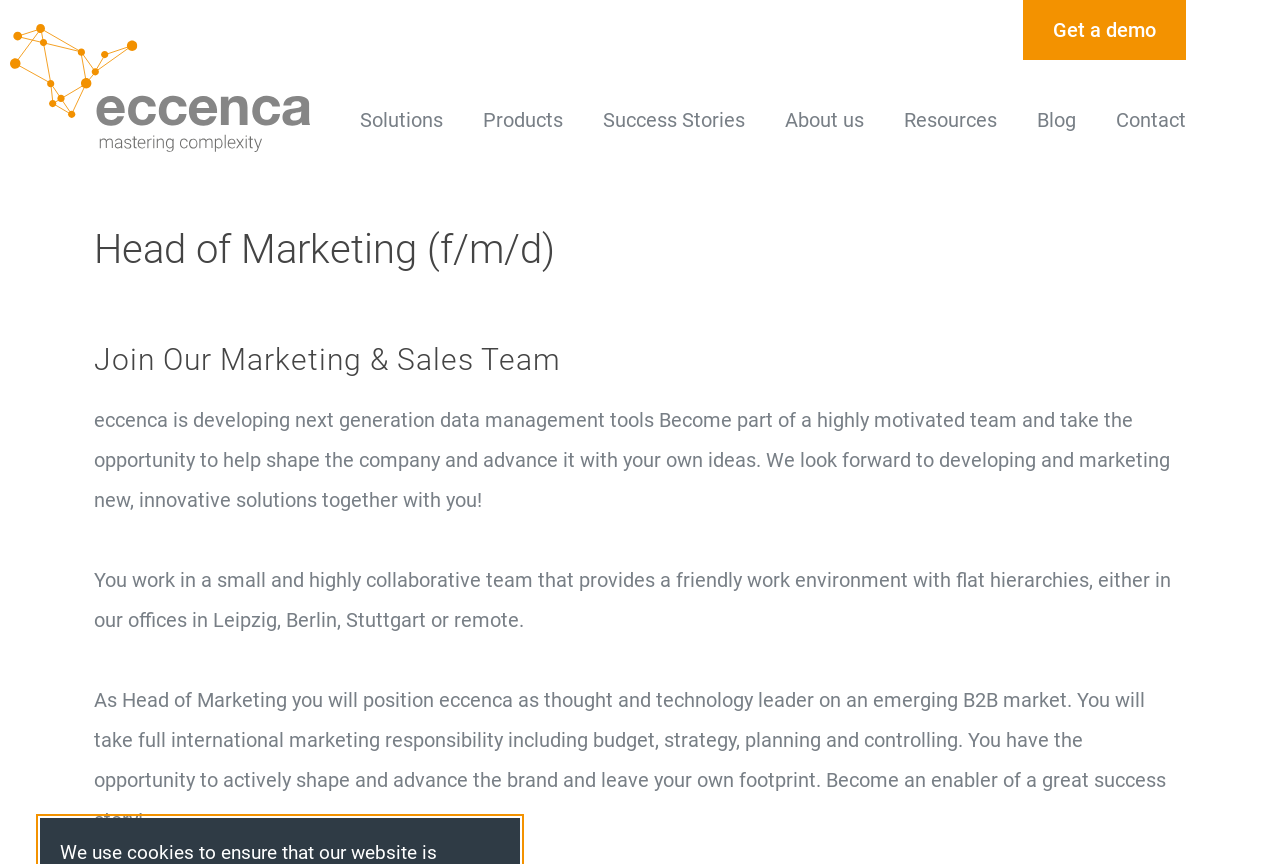Please find the bounding box coordinates of the section that needs to be clicked to achieve this instruction: "visit the Blog".

[0.81, 0.125, 0.84, 0.153]